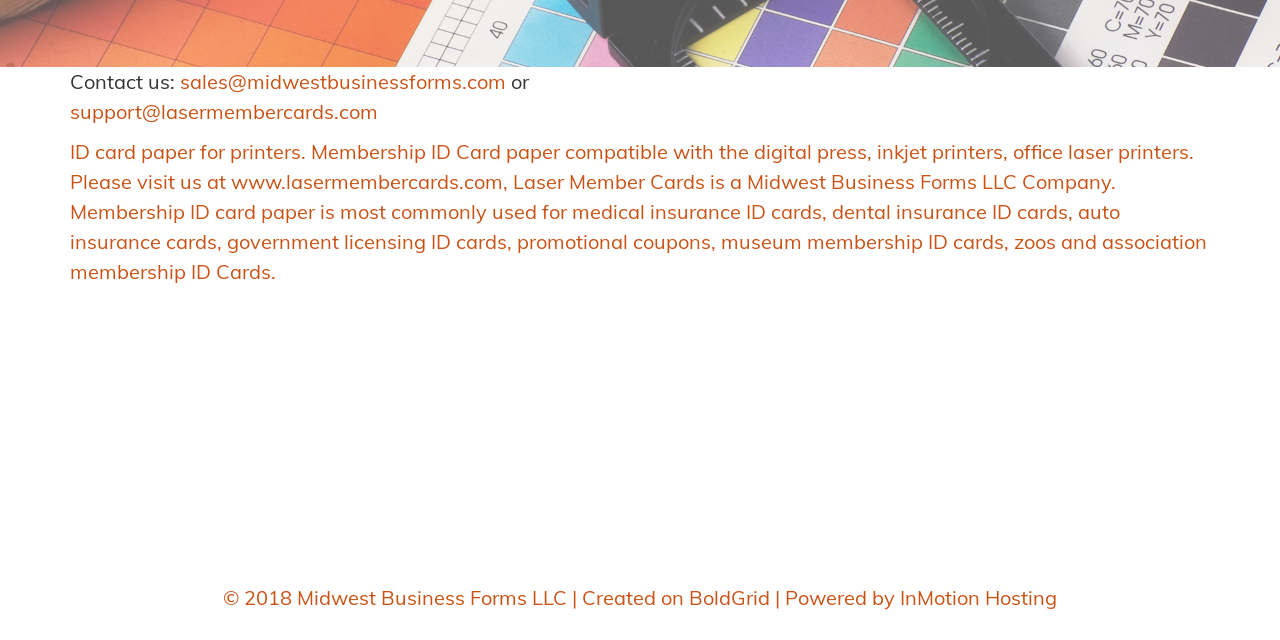Identify the bounding box of the HTML element described here: "sales@midwestbusinessforms.com". Provide the coordinates as four float numbers between 0 and 1: [left, top, right, bottom].

[0.141, 0.108, 0.395, 0.147]